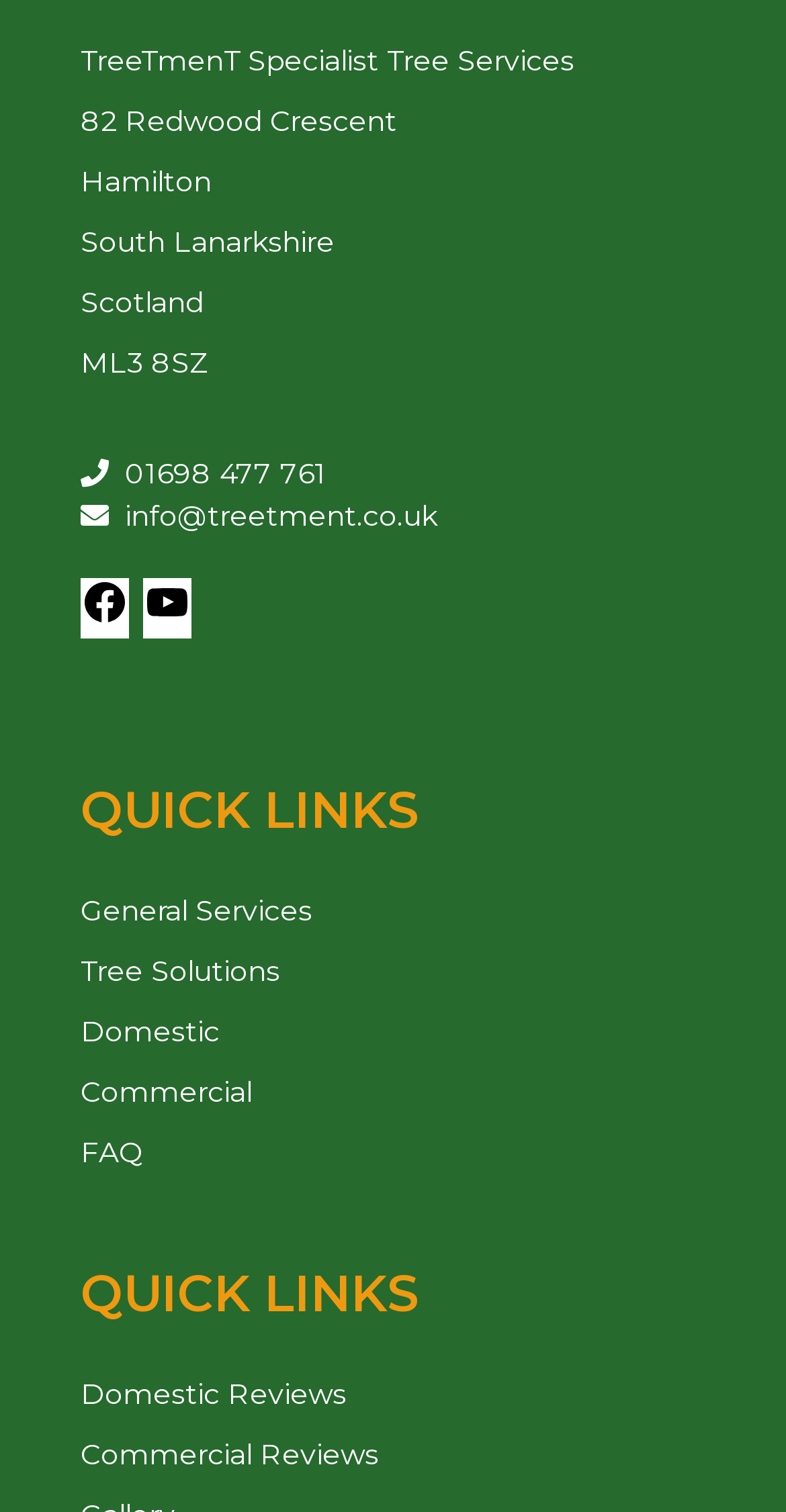Locate the bounding box coordinates of the segment that needs to be clicked to meet this instruction: "read Domestic Reviews".

[0.103, 0.91, 0.441, 0.934]